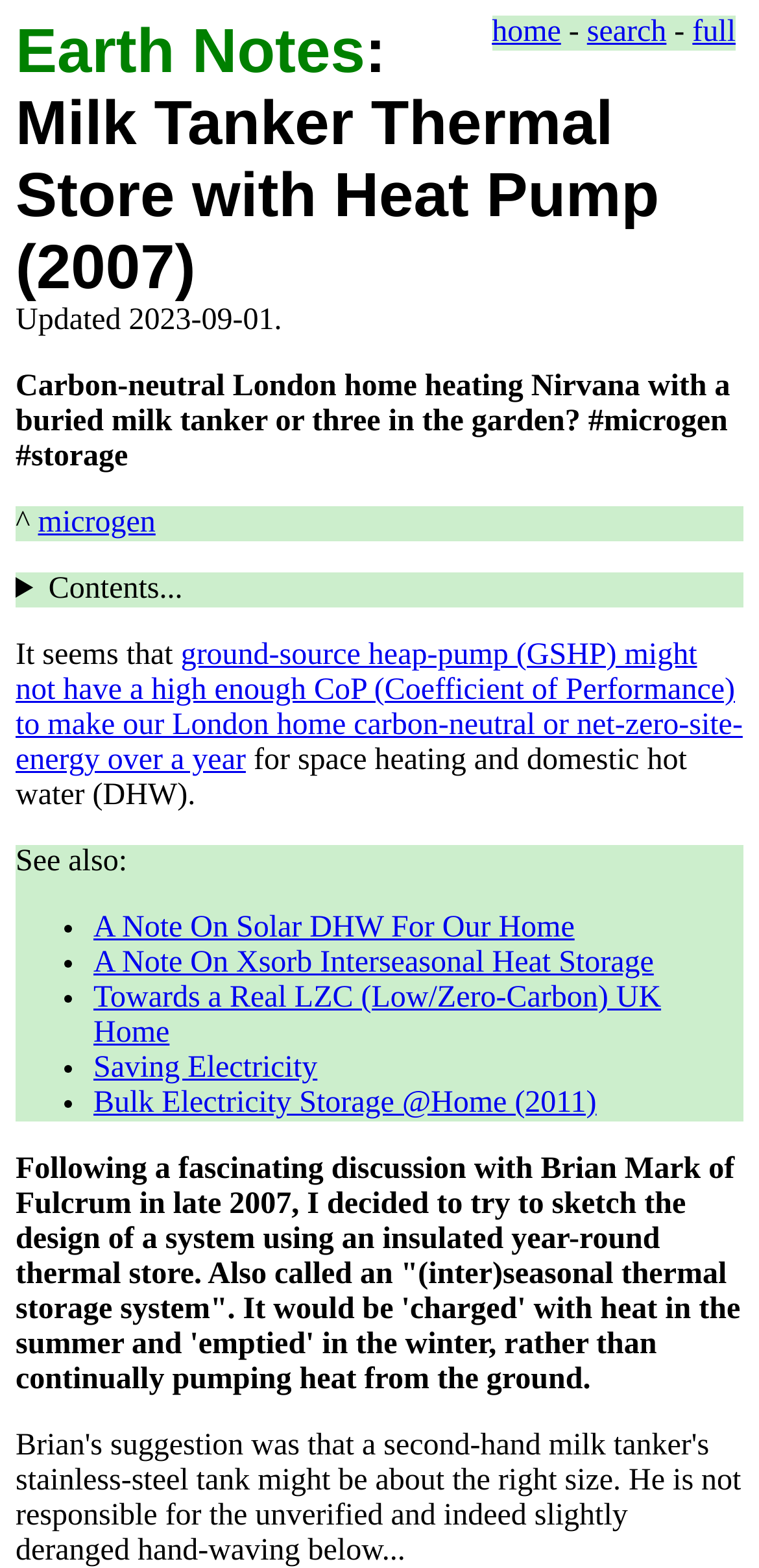Please identify the bounding box coordinates of the clickable element to fulfill the following instruction: "view full content". The coordinates should be four float numbers between 0 and 1, i.e., [left, top, right, bottom].

[0.912, 0.01, 0.969, 0.031]